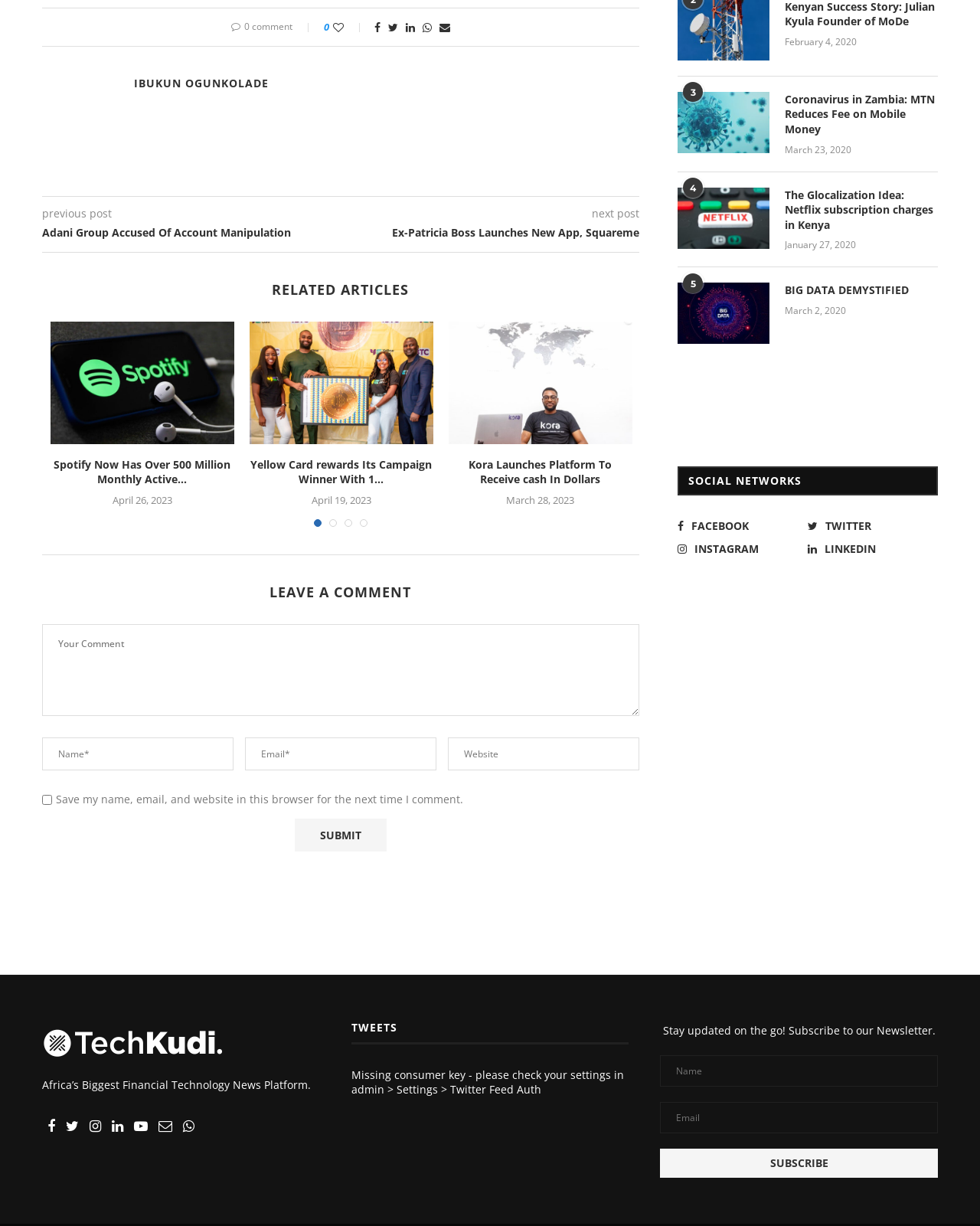Using the information in the image, give a detailed answer to the following question: How many comments are there on this post?

The text '0 comment' is displayed at the top of the webpage, indicating that there are no comments on this post.